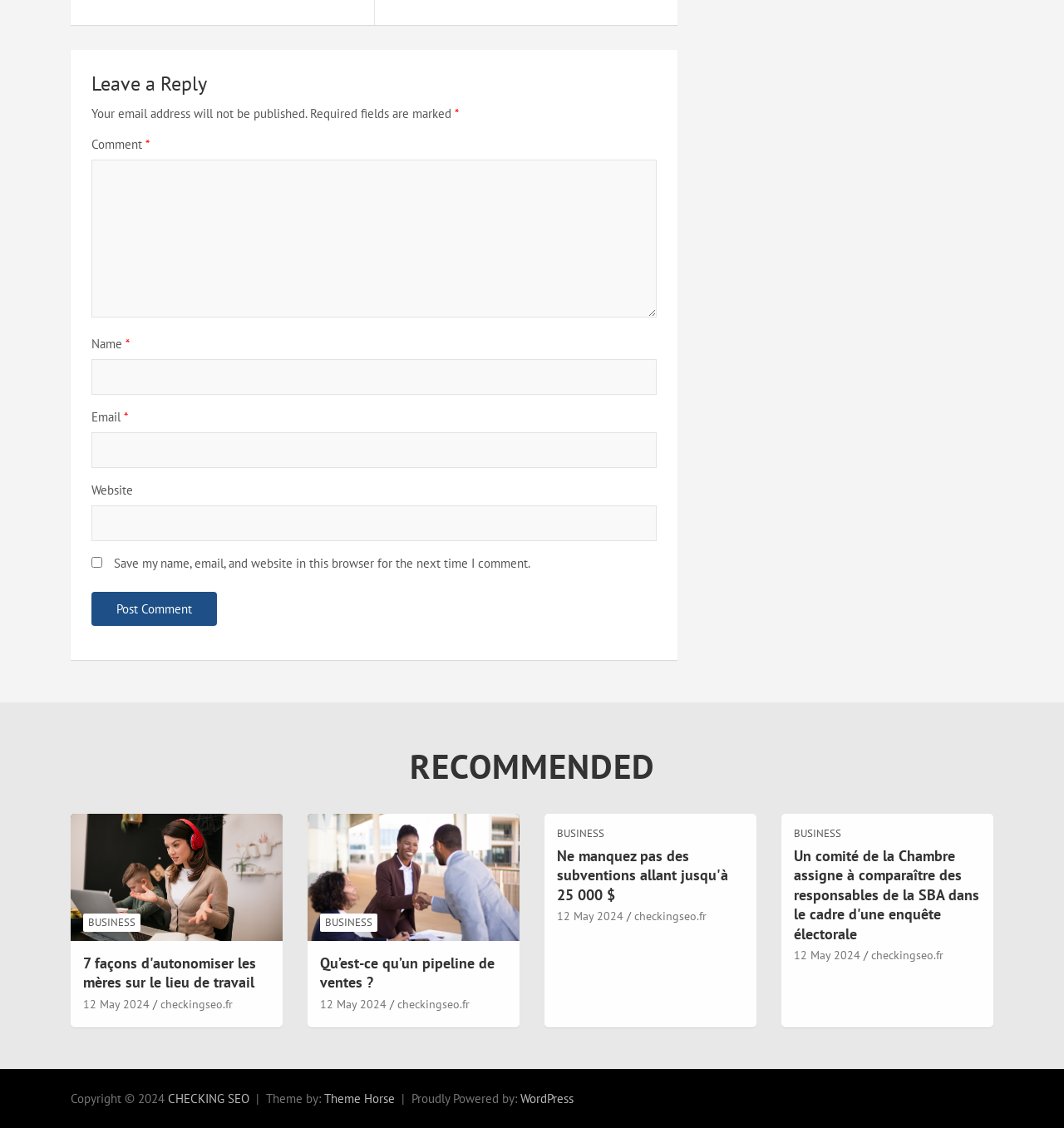Please identify the bounding box coordinates of the element's region that I should click in order to complete the following instruction: "Enter your name". The bounding box coordinates consist of four float numbers between 0 and 1, i.e., [left, top, right, bottom].

[0.086, 0.318, 0.617, 0.35]